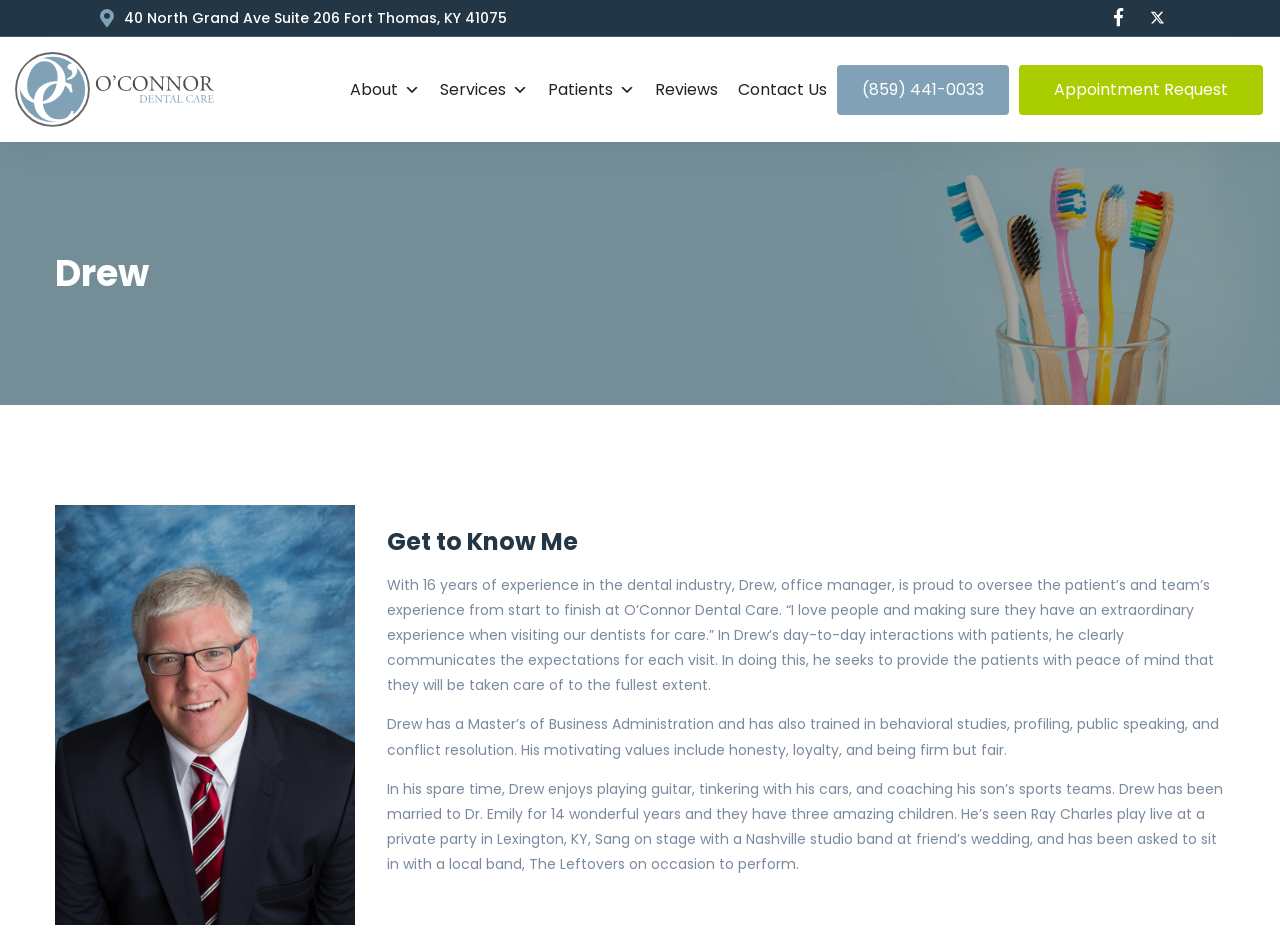What is the phone number to contact O'Connor Dental Care?
Please ensure your answer to the question is detailed and covers all necessary aspects.

I found the phone number by looking at the link element with the text '(859) 441-0033' which is located at the top of the page.